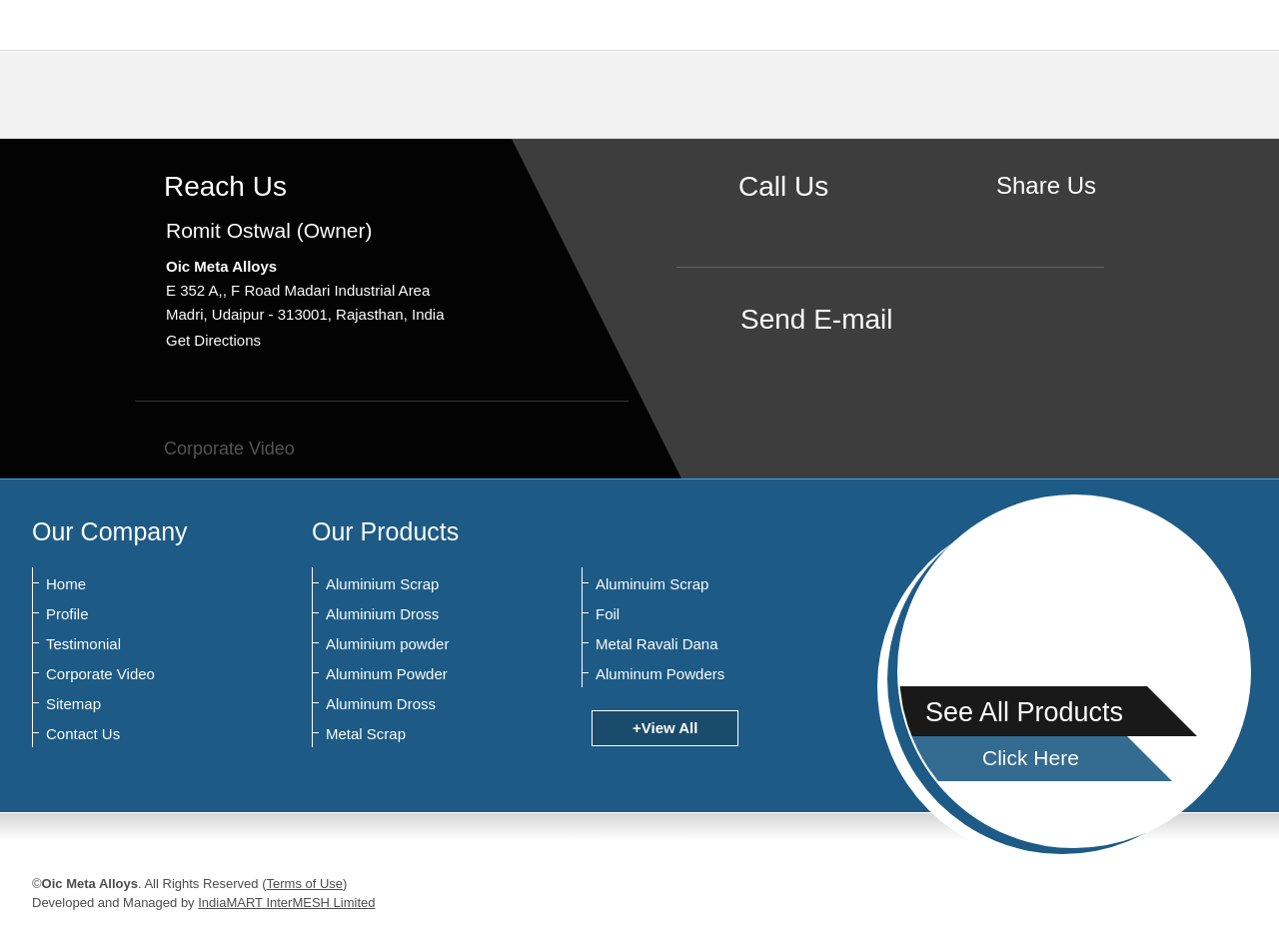Refer to the image and provide a thorough answer to this question:
What is the contact option?

The contact option can be found in the layout table section of the webpage, where it is mentioned as 'Get Directions' along with the address and other contact information.